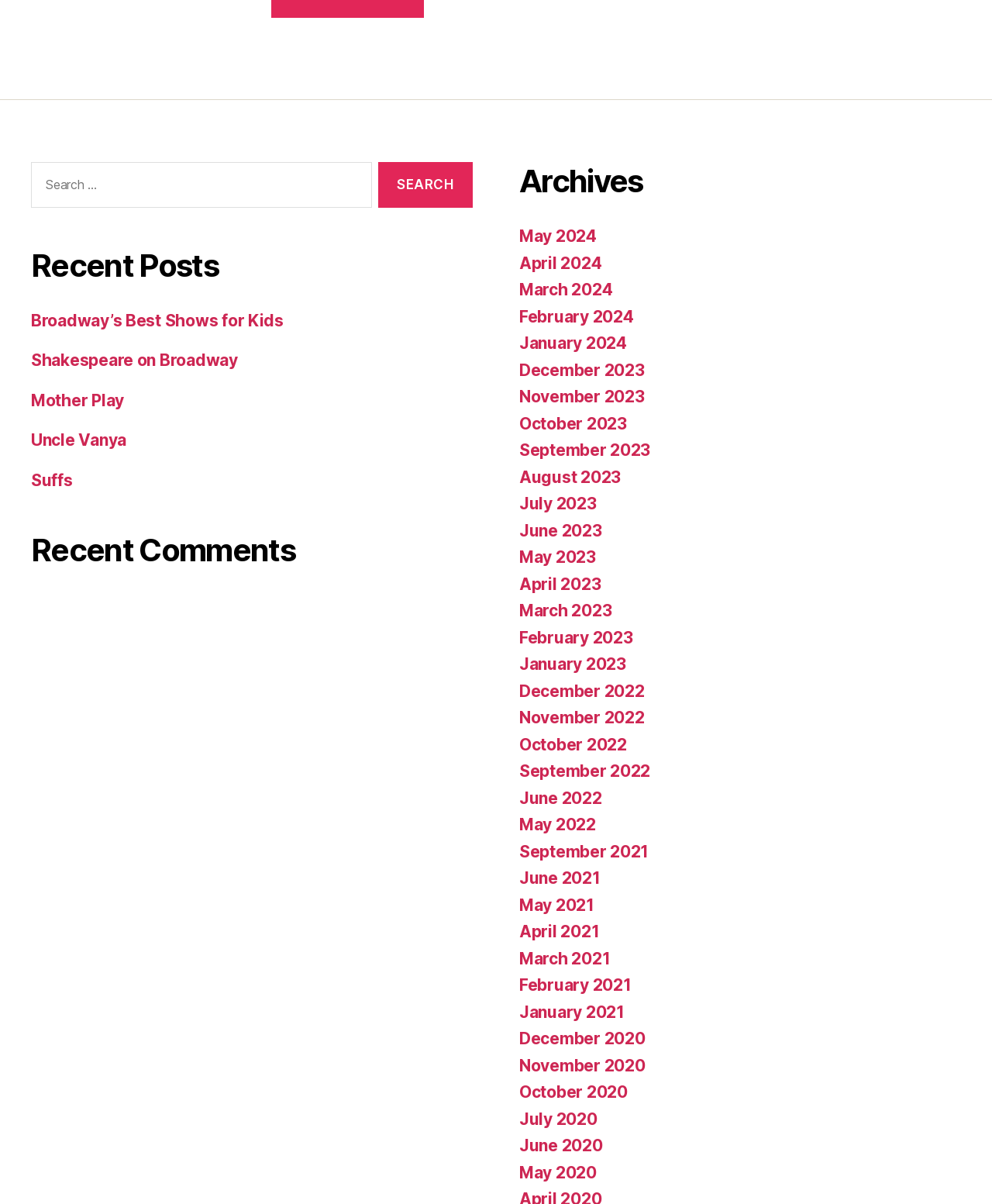Please find the bounding box coordinates of the element that must be clicked to perform the given instruction: "Search for something". The coordinates should be four float numbers from 0 to 1, i.e., [left, top, right, bottom].

[0.031, 0.135, 0.375, 0.172]